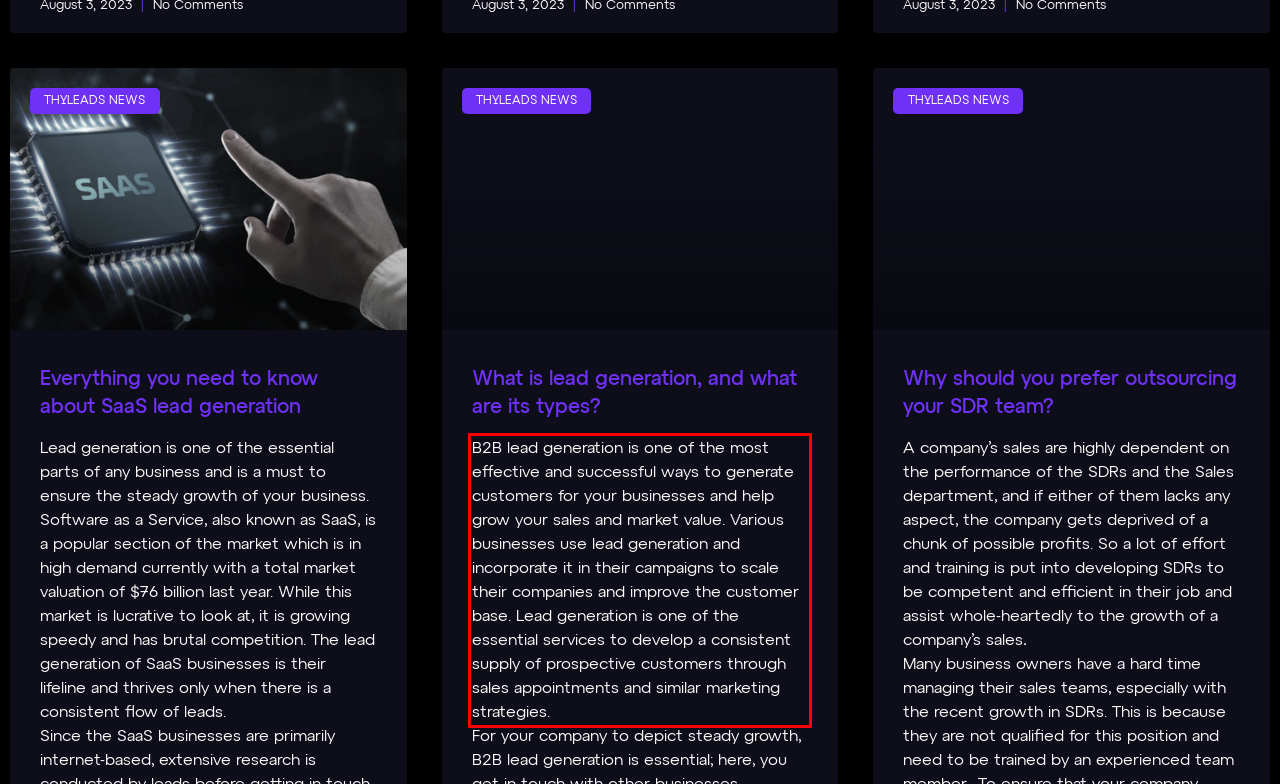Perform OCR on the text inside the red-bordered box in the provided screenshot and output the content.

B2B lead generation is one of the most effective and successful ways to generate customers for your businesses and help grow your sales and market value. Various businesses use lead generation and incorporate it in their campaigns to scale their companies and improve the customer base. Lead generation is one of the essential services to develop a consistent supply of prospective customers through sales appointments and similar marketing strategies.